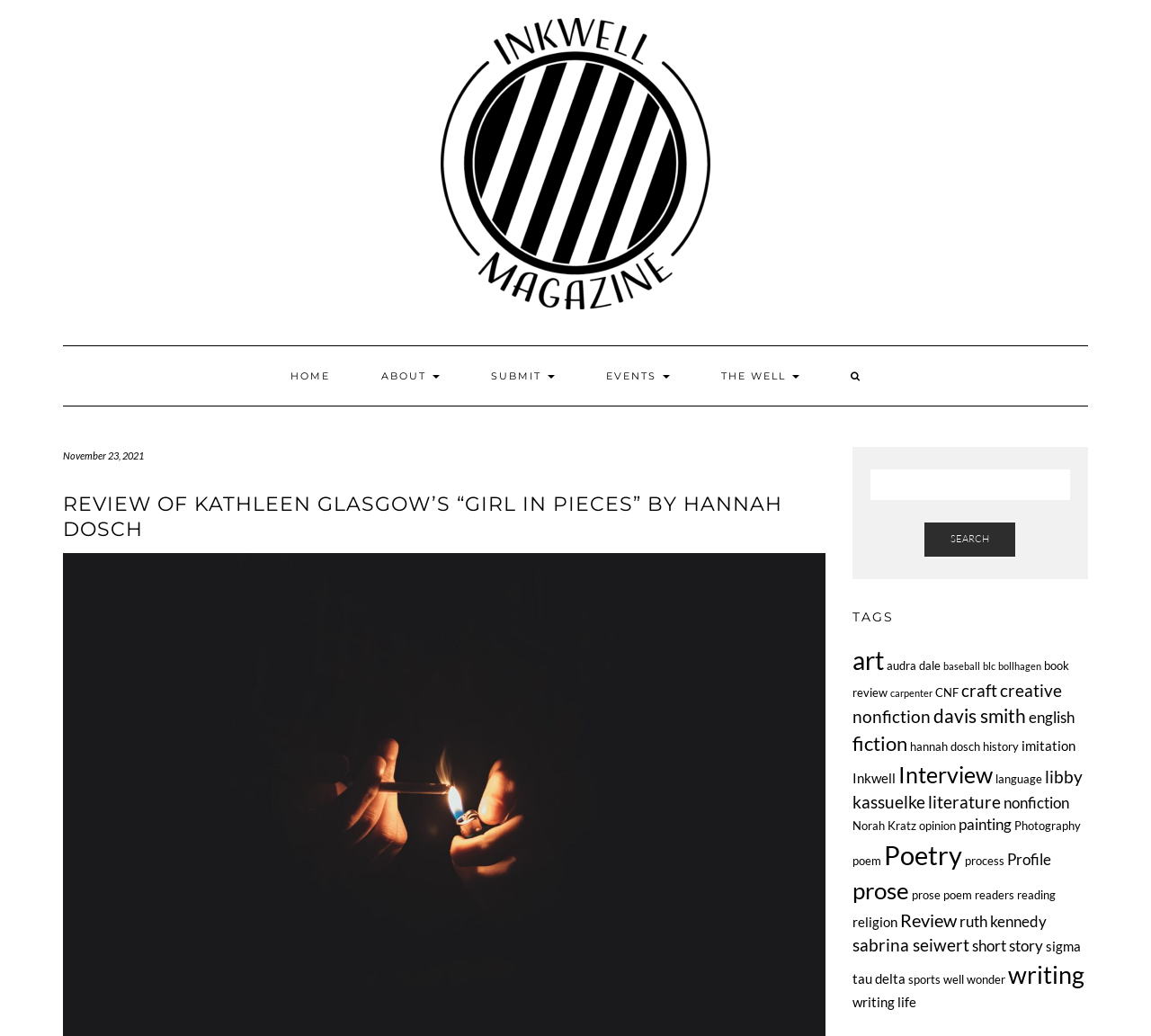Give an in-depth explanation of the webpage layout and content.

This webpage is a review of Kathleen Glasgow's "Girl in Pieces" by Hannah Dosch, published on Inkwell. At the top, there is a navigation menu with links to "HOME", "ABOUT", "SUBMIT", "EVENTS", and "THE WELL". To the right of the navigation menu, there is a search bar with a "SEARCH" button. Below the navigation menu, the title of the review is displayed prominently. 

On the left side of the page, there is a column with a date "November 23, 2021" and a list of tags, including "art", "audra dale", "baseball", and many others, with the number of items in each category in parentheses. These tags are arranged in a vertical list, with the most popular tags at the top. 

The main content of the page is the review of "Girl in Pieces", which is not explicitly described in the accessibility tree. However, it is likely to be a written article or essay, given the context of the webpage.